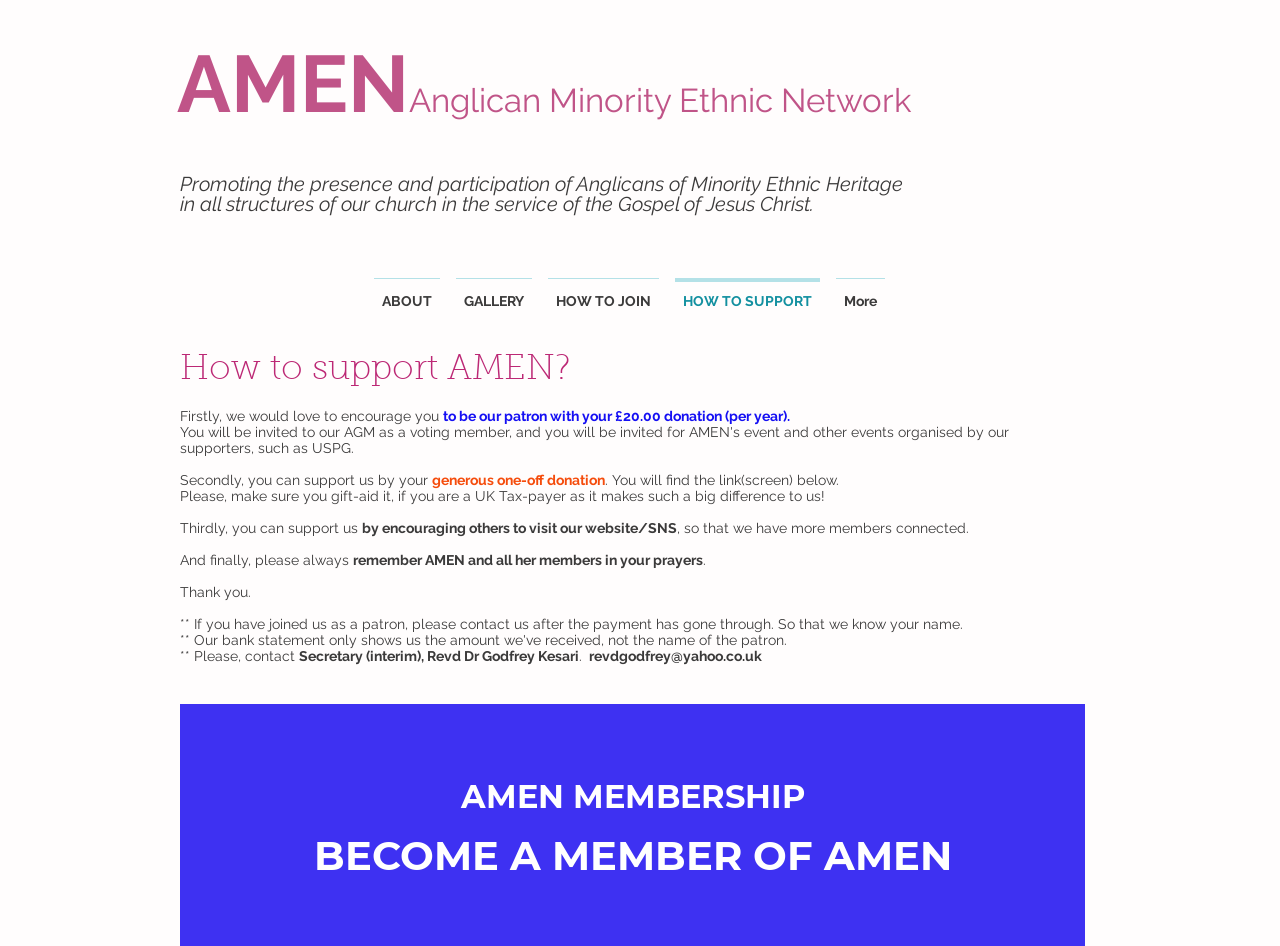Could you find the bounding box coordinates of the clickable area to complete this instruction: "Go to PITCHING PRESENTATION"?

None